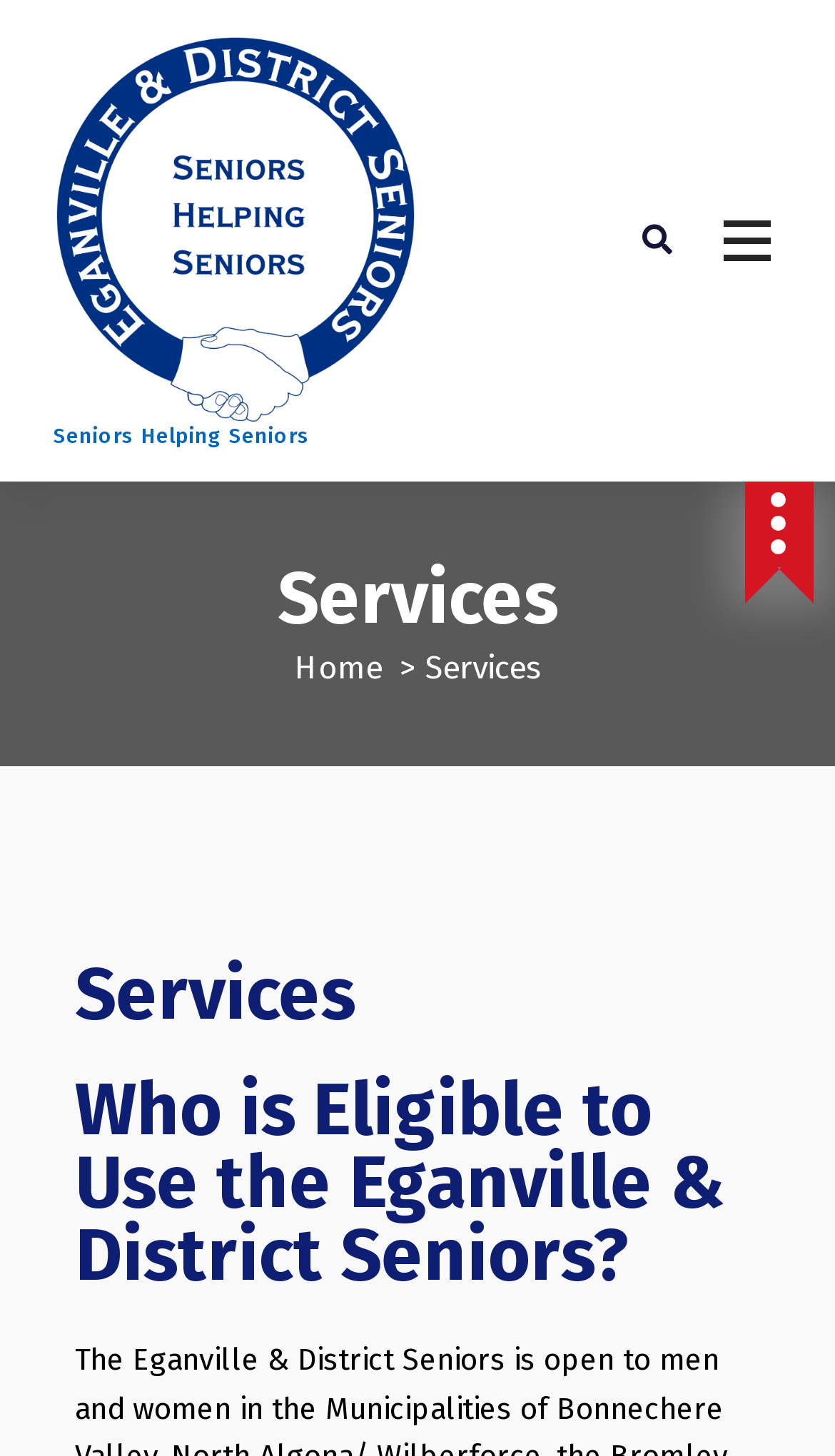Respond to the question below with a single word or phrase:
What is the second heading on the webpage?

Who is Eligible to Use the Eganville & District Seniors?